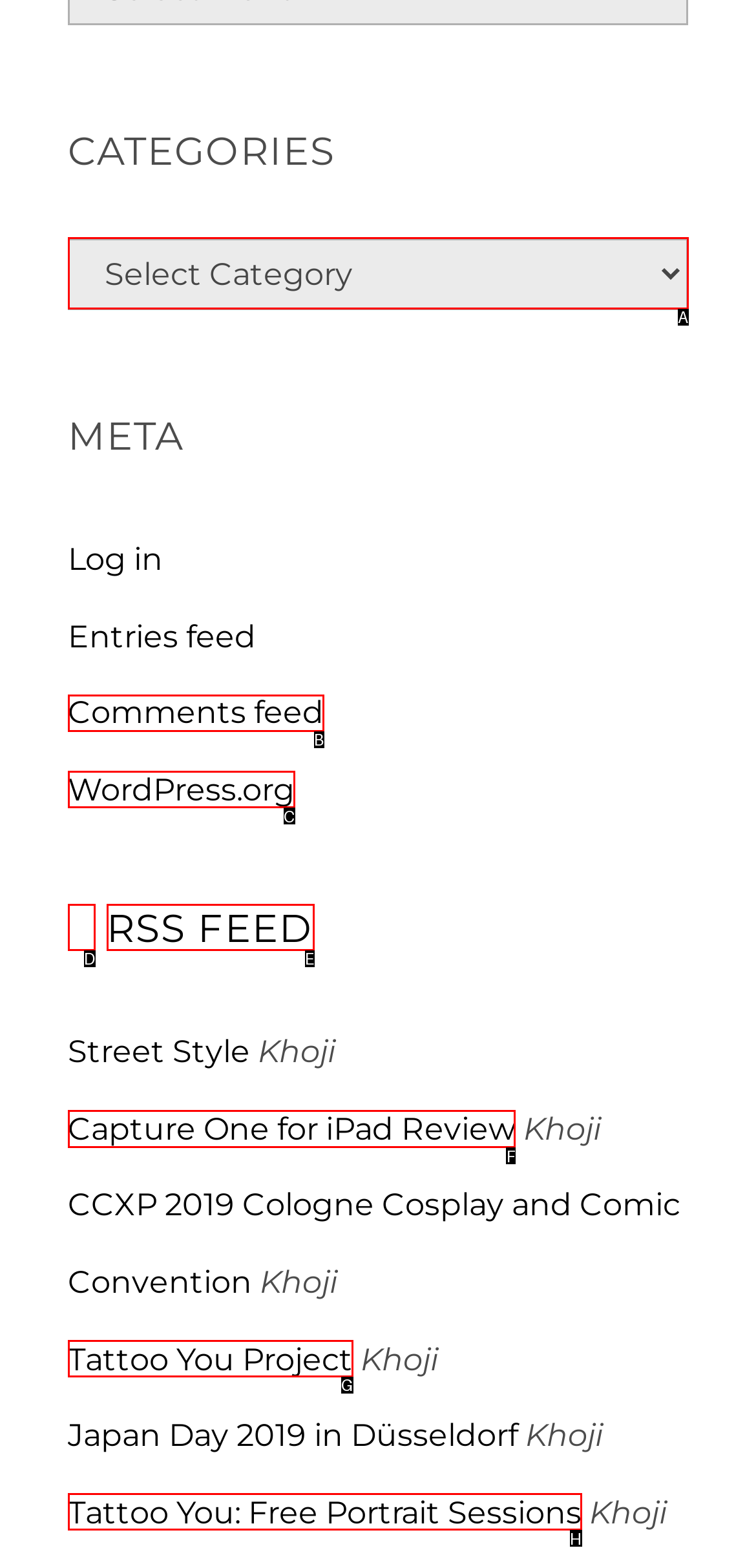Identify the HTML element that should be clicked to accomplish the task: Go to 'Home'
Provide the option's letter from the given choices.

None